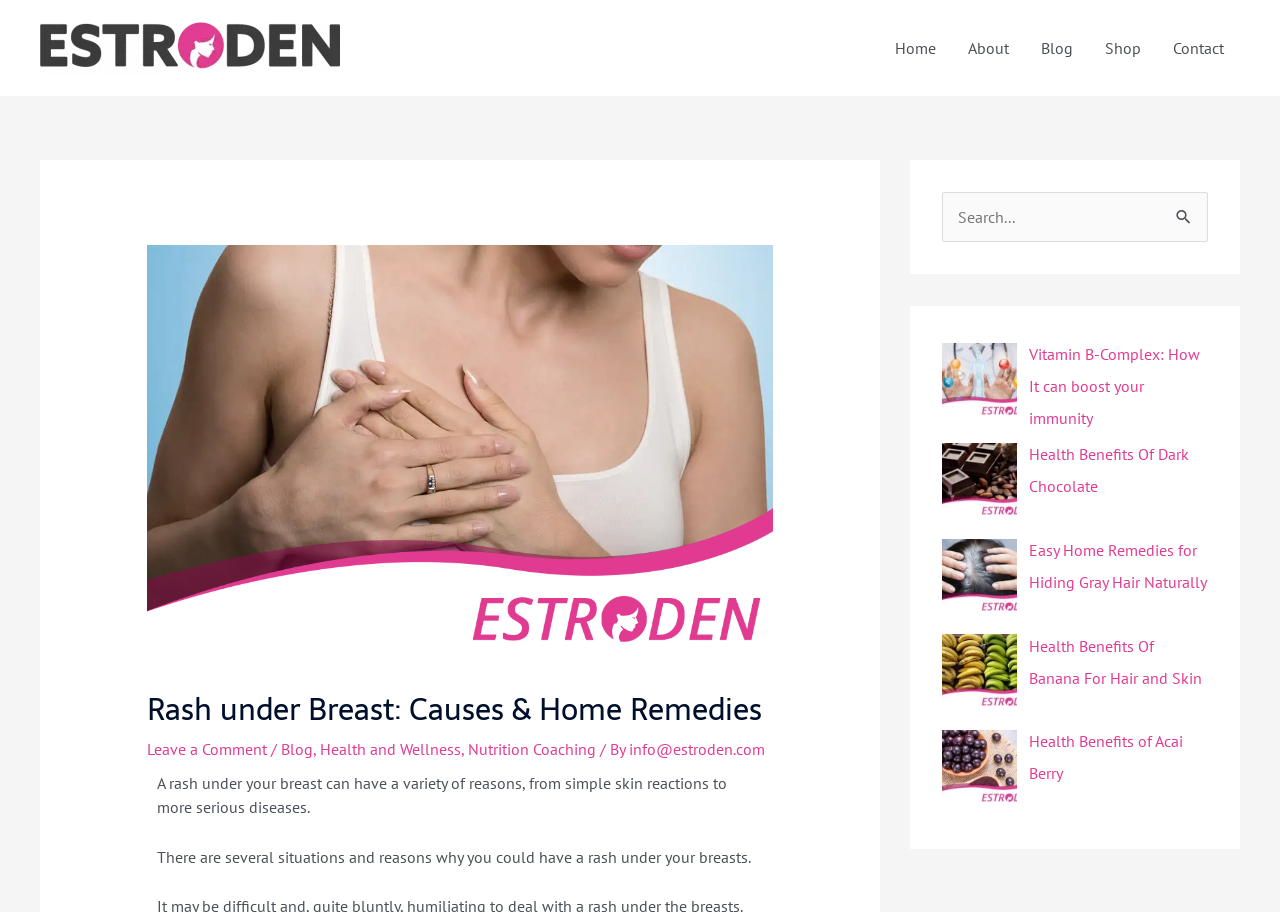Determine the bounding box coordinates of the region I should click to achieve the following instruction: "Click on the 'Home' link". Ensure the bounding box coordinates are four float numbers between 0 and 1, i.e., [left, top, right, bottom].

[0.687, 0.018, 0.744, 0.088]